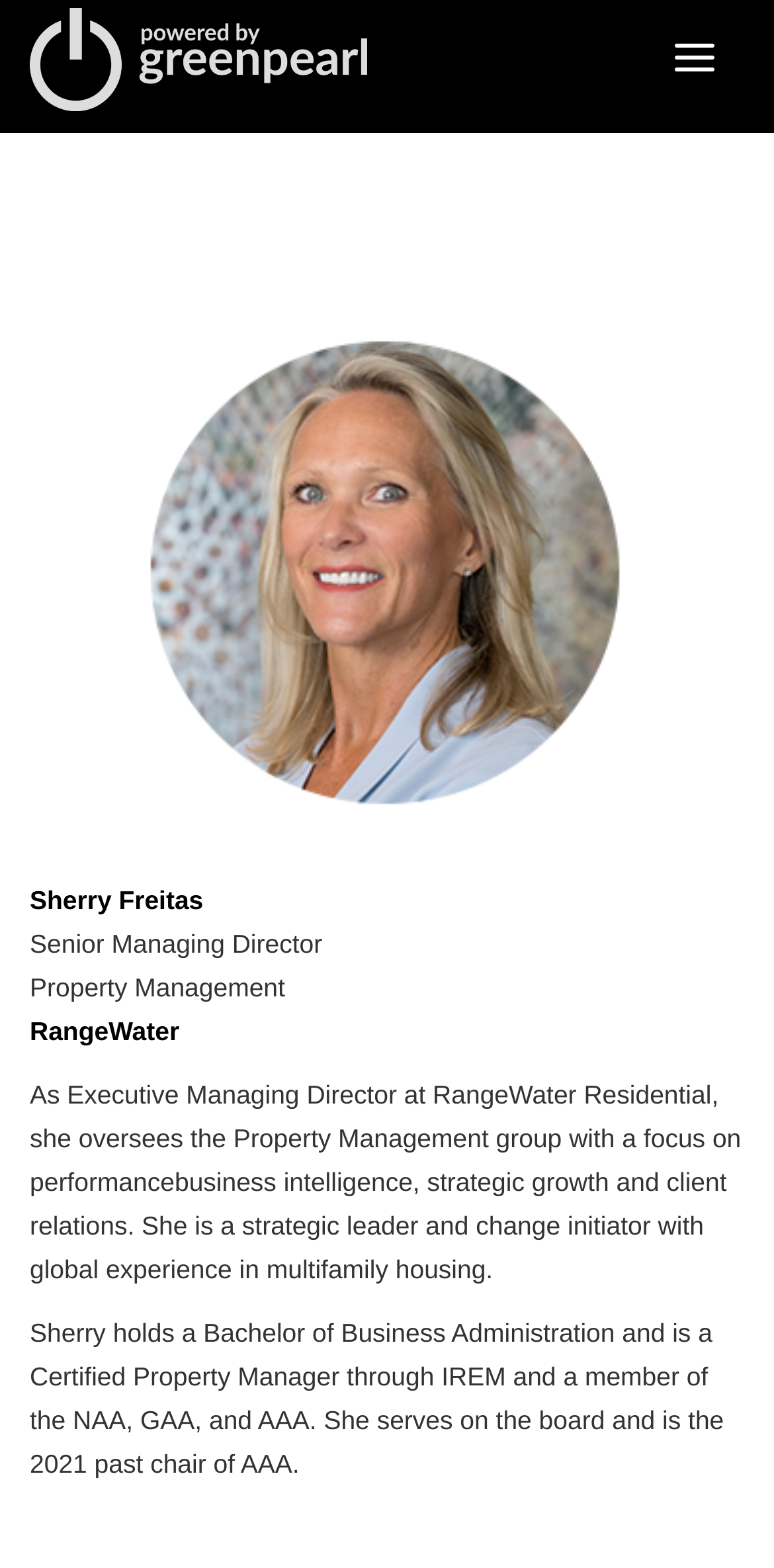What is the focus of Sherry Freitas' work?
Based on the content of the image, thoroughly explain and answer the question.

Based on the webpage, Sherry Freitas' work focuses on Property Management, which is indicated by the StaticText element with the text 'Property Management' at coordinates [0.038, 0.62, 0.368, 0.639]. This suggests that she is involved in managing properties for her company.